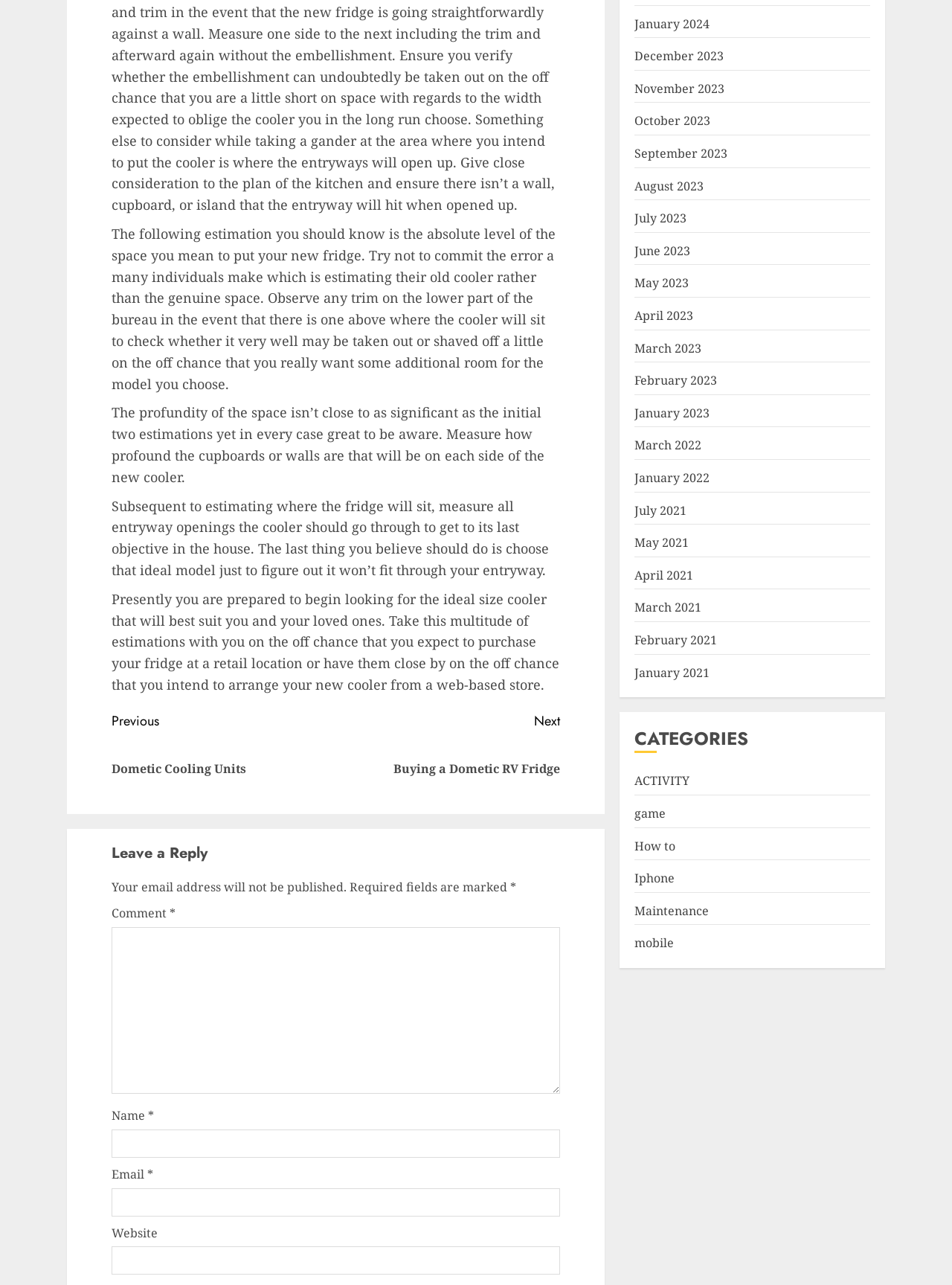Using a single word or phrase, answer the following question: 
What should you do after measuring the space for the fridge?

Start looking for the ideal size fridge